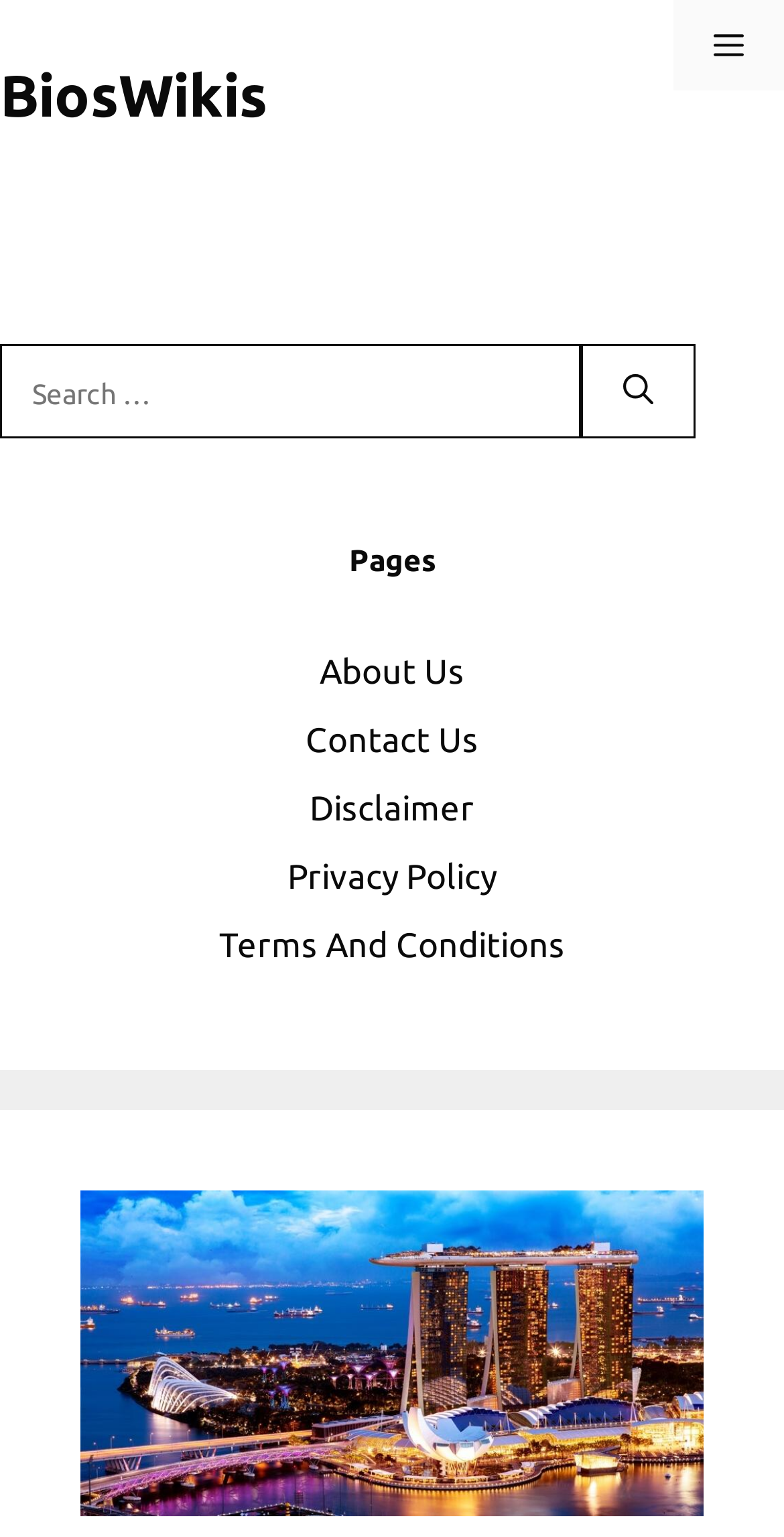Locate the bounding box coordinates of the region to be clicked to comply with the following instruction: "Read the Disclaimer". The coordinates must be four float numbers between 0 and 1, in the form [left, top, right, bottom].

[0.395, 0.512, 0.605, 0.537]